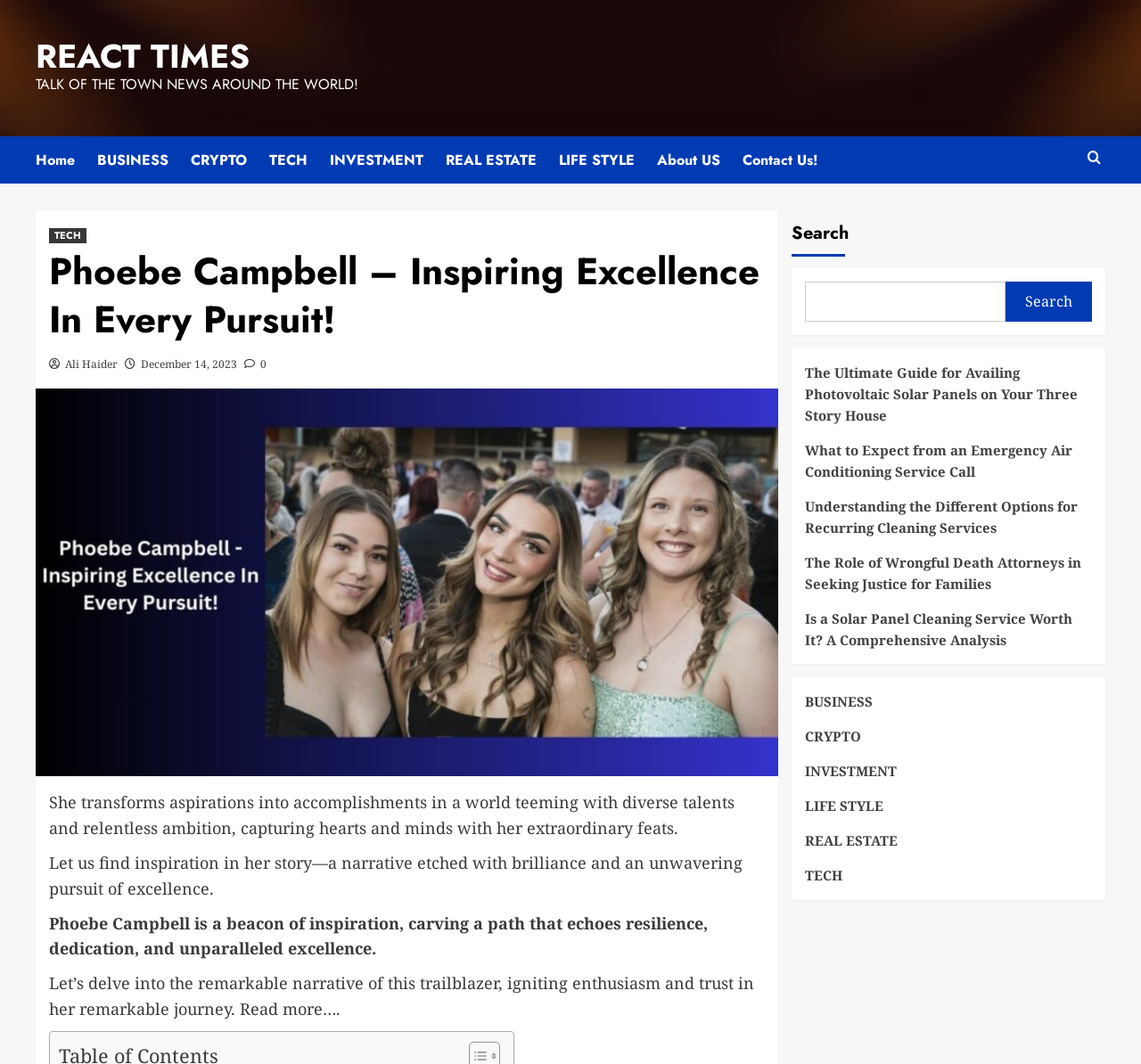From the screenshot, find the bounding box of the UI element matching this description: "Contact Us!". Supply the bounding box coordinates in the form [left, top, right, bottom], each a float between 0 and 1.

[0.651, 0.128, 0.737, 0.172]